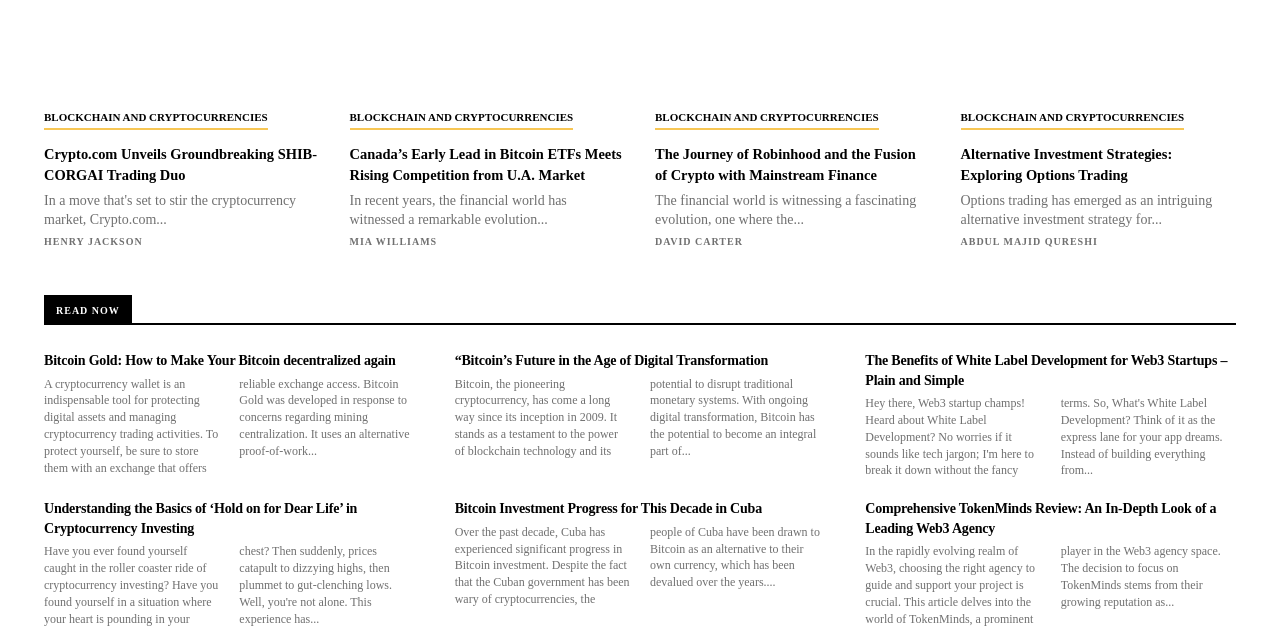Given the element description, predict the bounding box coordinates in the format (top-left x, top-left y, bottom-right x, bottom-right y). Make sure all values are between 0 and 1. Here is the element description: Giving Back

None